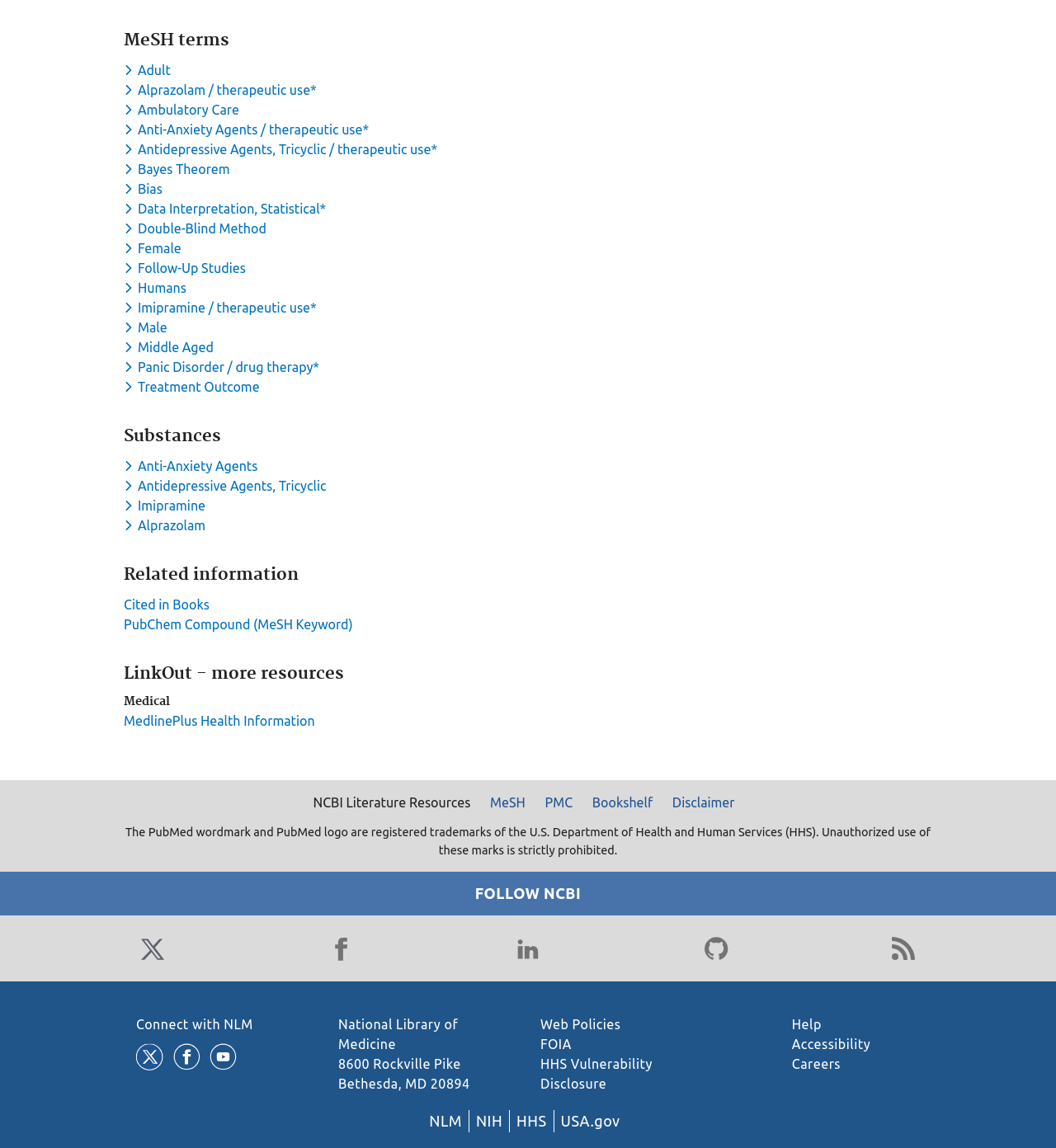Give a short answer to this question using one word or a phrase:
How many social media links are there?

5